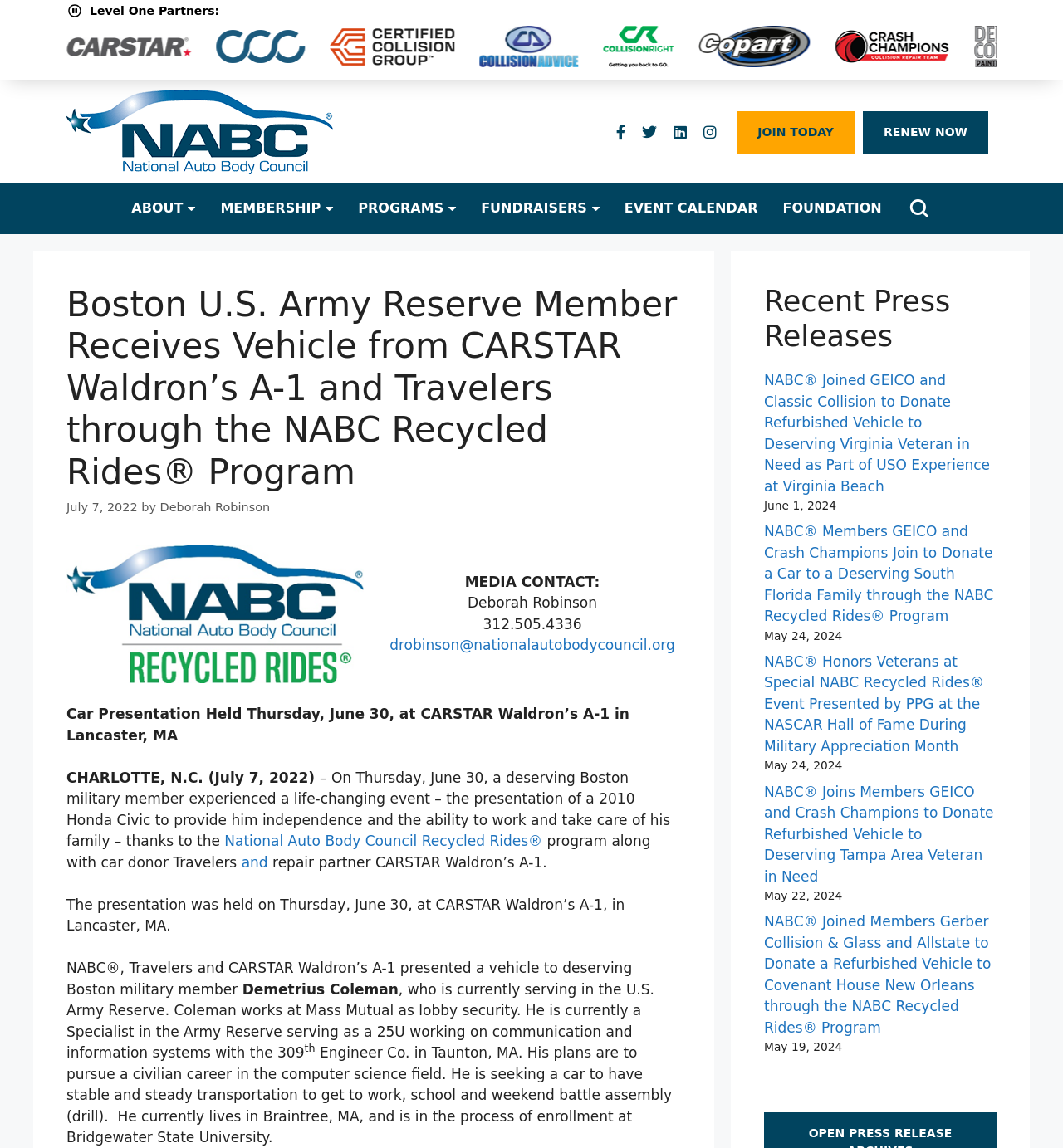Find and indicate the bounding box coordinates of the region you should select to follow the given instruction: "Click the 'JOIN TODAY' button".

[0.693, 0.097, 0.804, 0.133]